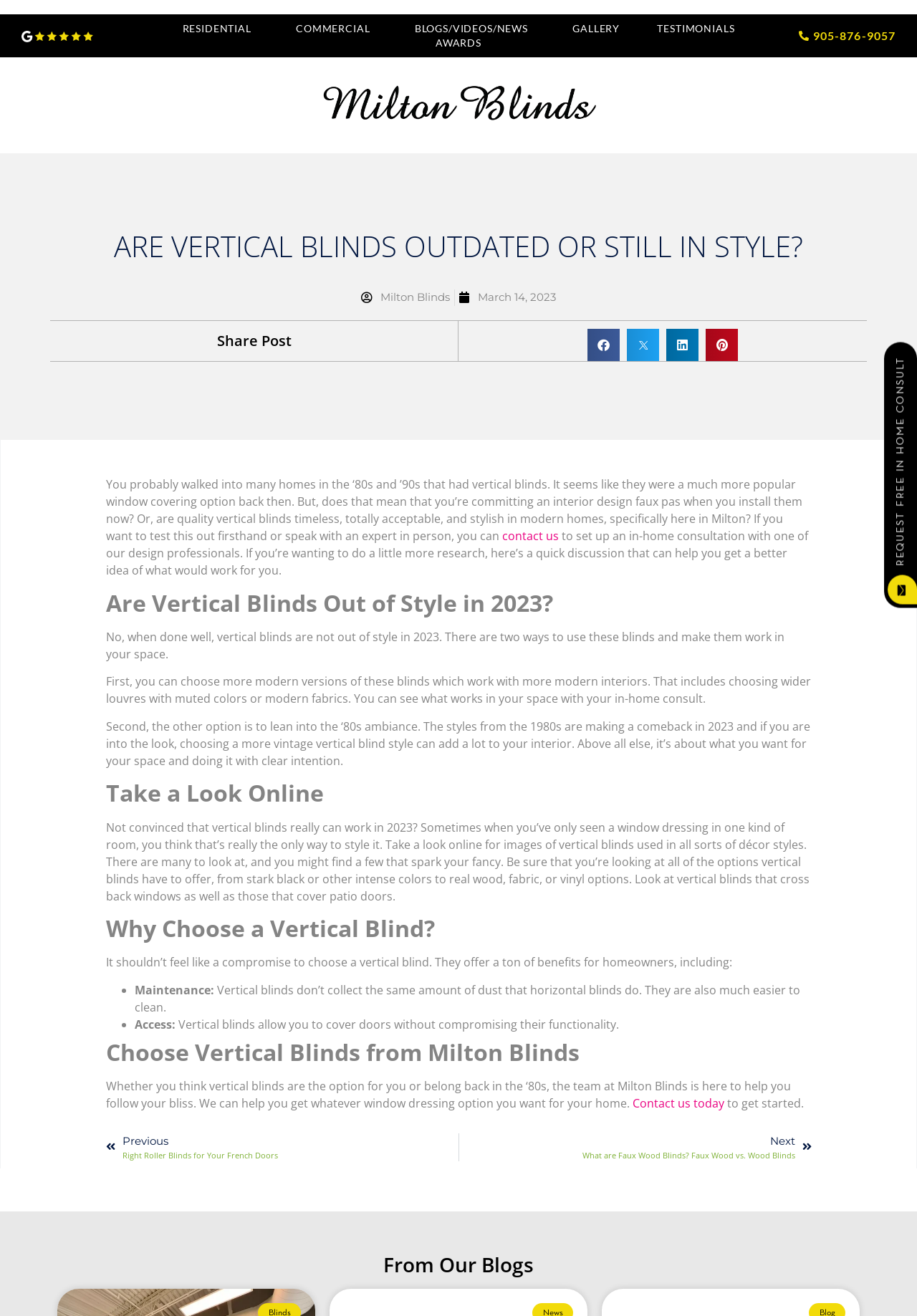Locate the UI element described as follows: "Gallery". Return the bounding box coordinates as four float numbers between 0 and 1 in the order [left, top, right, bottom].

[0.604, 0.016, 0.696, 0.027]